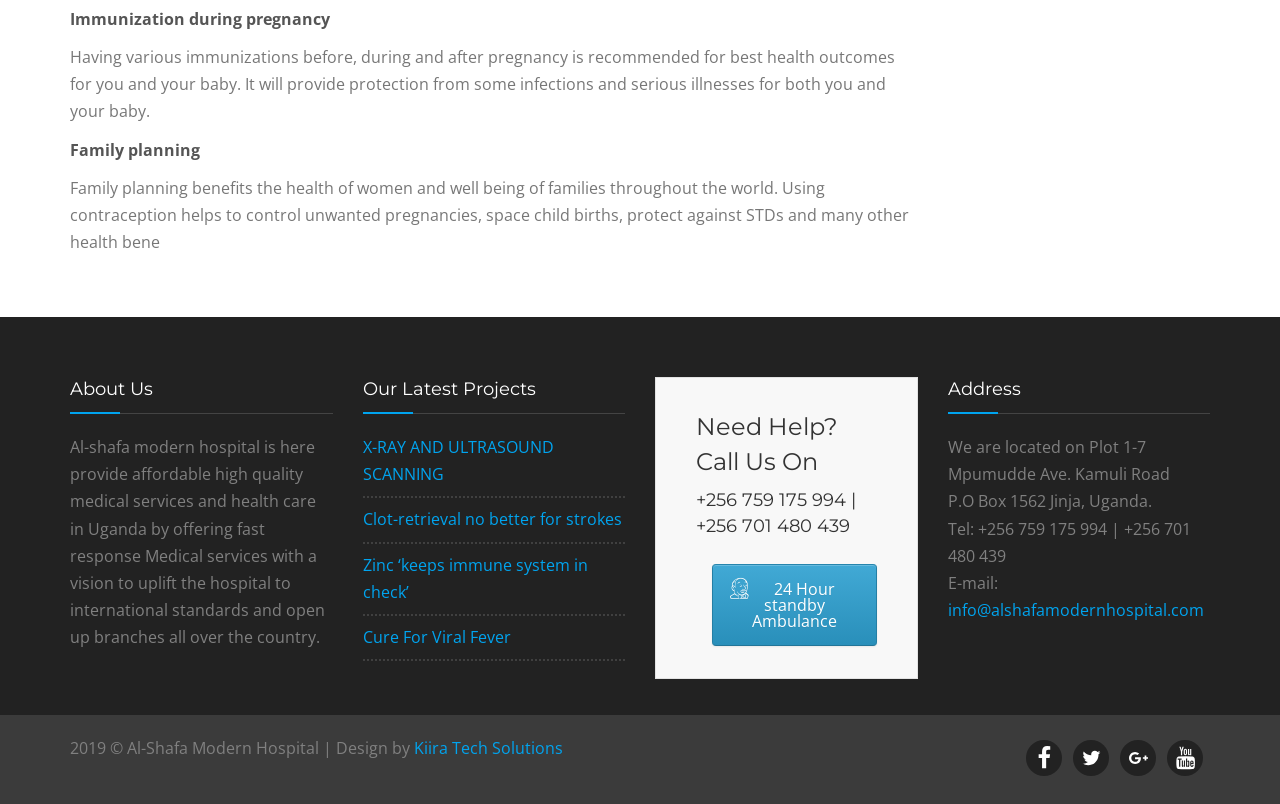Respond with a single word or phrase:
What is the purpose of family planning?

Control unwanted pregnancies, space child births, protect against STDs